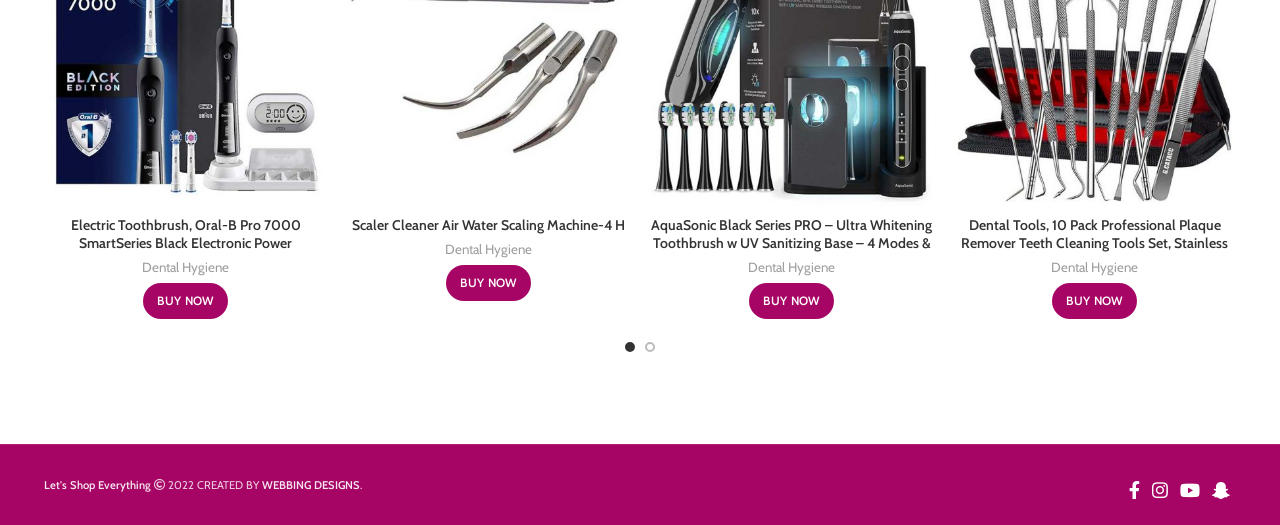Please identify the bounding box coordinates of the element that needs to be clicked to execute the following command: "Purchase AquaSonic Black Series PRO – Ultra Whitening Toothbrush w UV Sanitizing Base – 4 Modes & Smart Timers – UV Sanitizing & Charging Travel Case – UltraSonic Electric Tooth Brush – 6 Proflex Brush Heads". Provide the bounding box using four float numbers between 0 and 1, formatted as [left, top, right, bottom].

[0.585, 0.54, 0.651, 0.608]